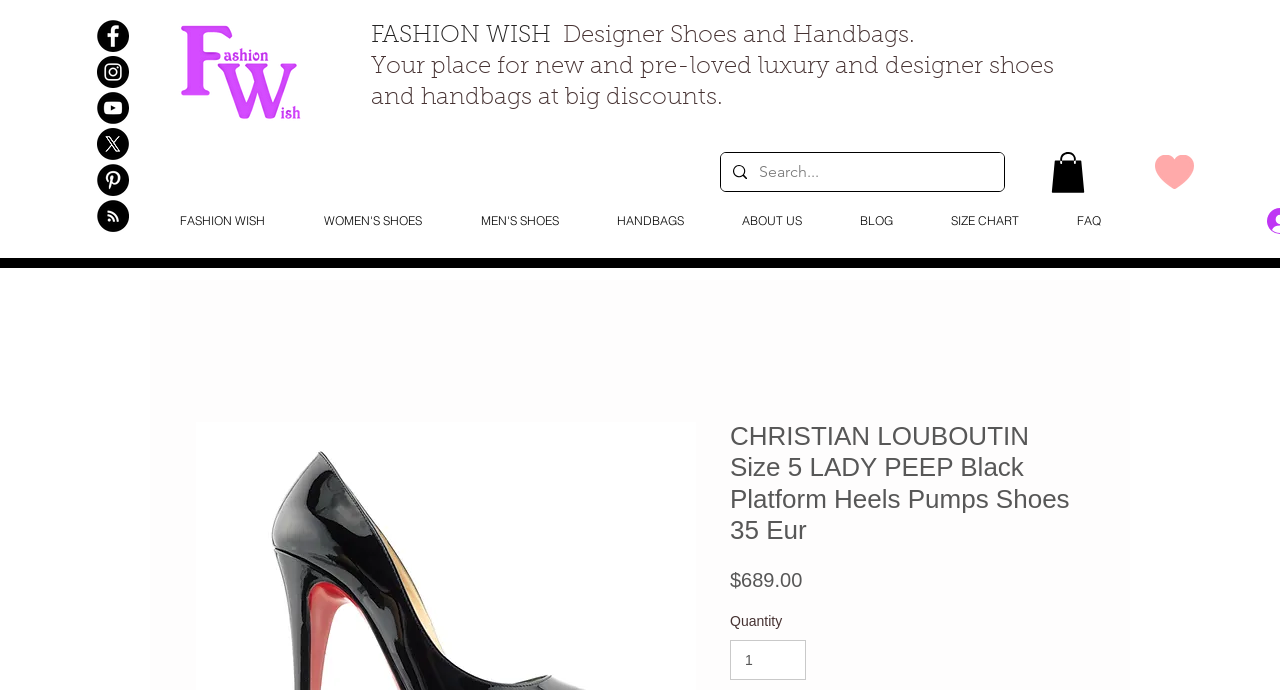Can you specify the bounding box coordinates for the region that should be clicked to fulfill this instruction: "View wishlist".

[0.902, 0.225, 0.933, 0.274]